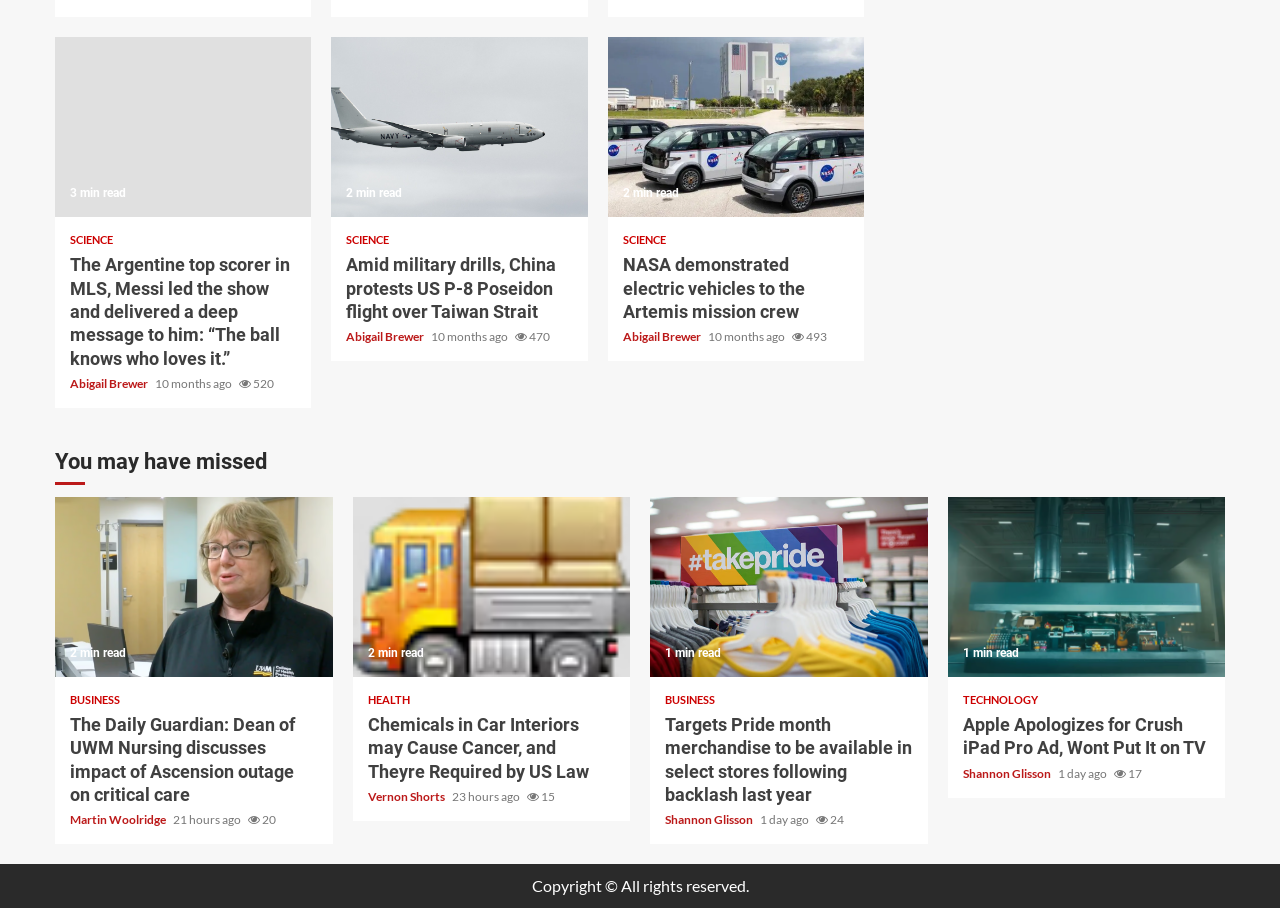Who is the author of the second article?
Refer to the screenshot and answer in one word or phrase.

Abigail Brewer